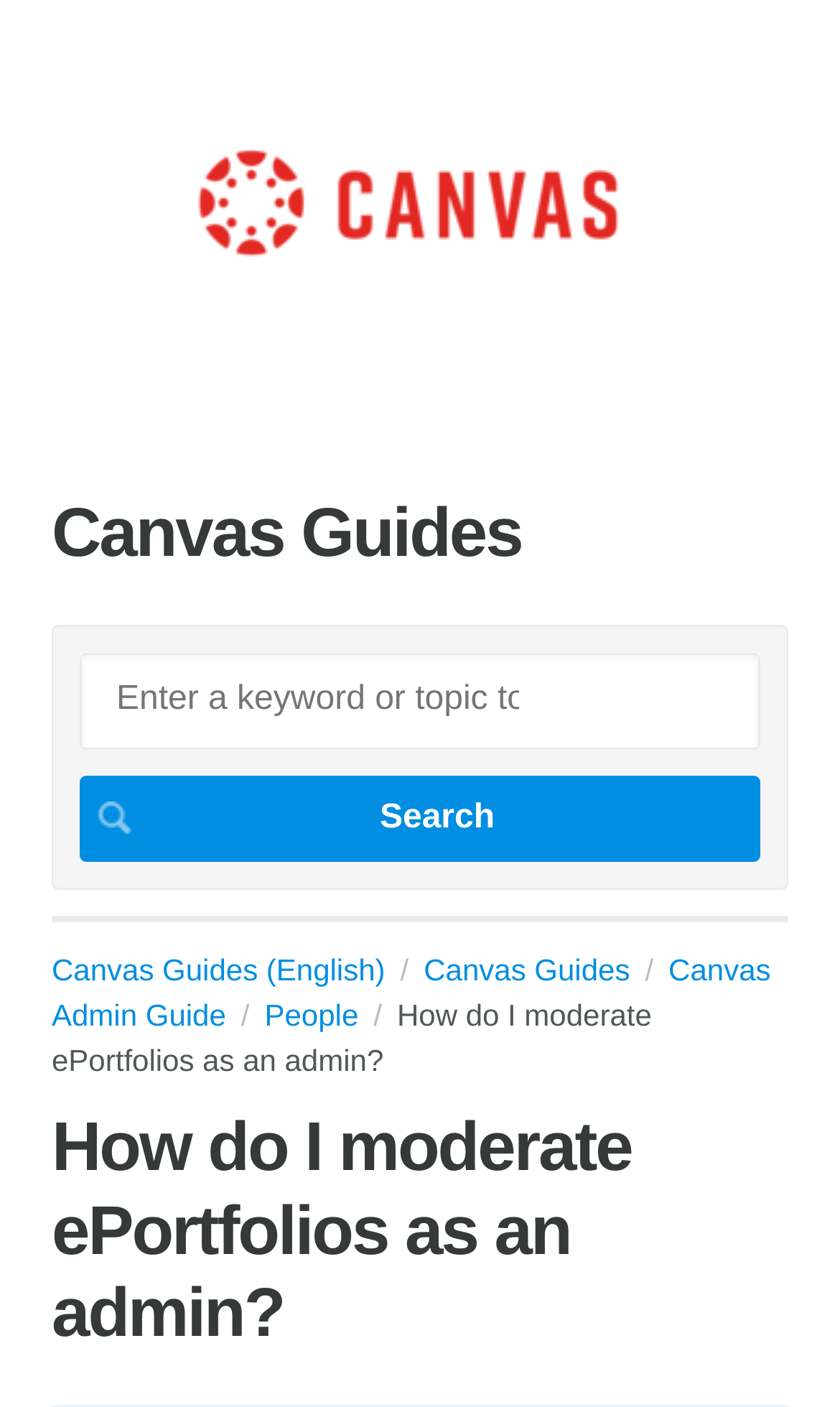Examine the screenshot and answer the question in as much detail as possible: How many links are in the breadcrumb?

The breadcrumb is located at the top middle of the webpage, as indicated by the bounding box coordinates [0.062, 0.673, 0.938, 0.77], and it contains four links: 'Canvas Guides (English) /', 'Canvas Guides /', 'Canvas Admin Guide /', and 'People /'.